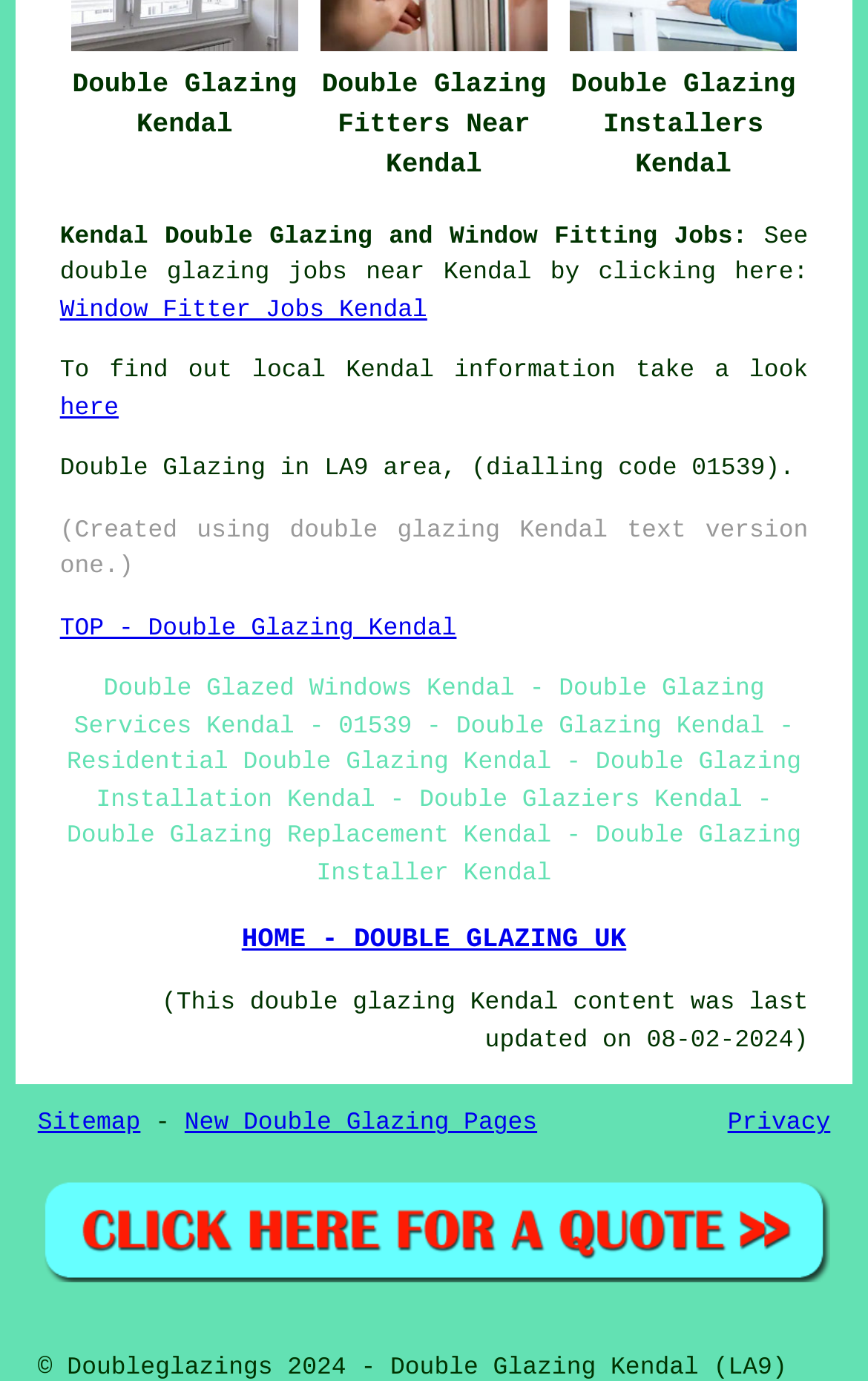Answer the question below with a single word or a brief phrase: 
What is the area code for Kendal?

01539